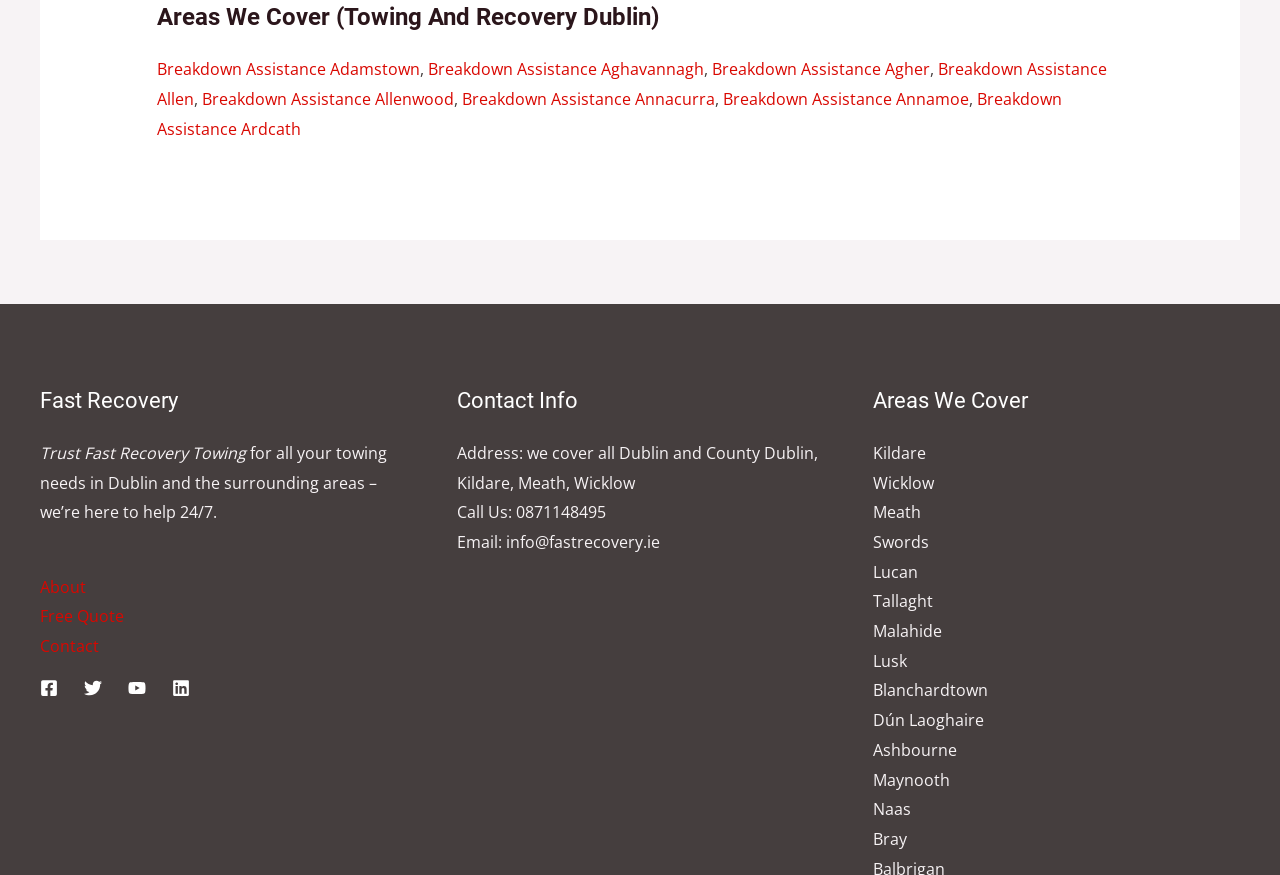Please identify the bounding box coordinates of the element on the webpage that should be clicked to follow this instruction: "Click on Breakdown Assistance Adamstown". The bounding box coordinates should be given as four float numbers between 0 and 1, formatted as [left, top, right, bottom].

[0.122, 0.067, 0.328, 0.092]